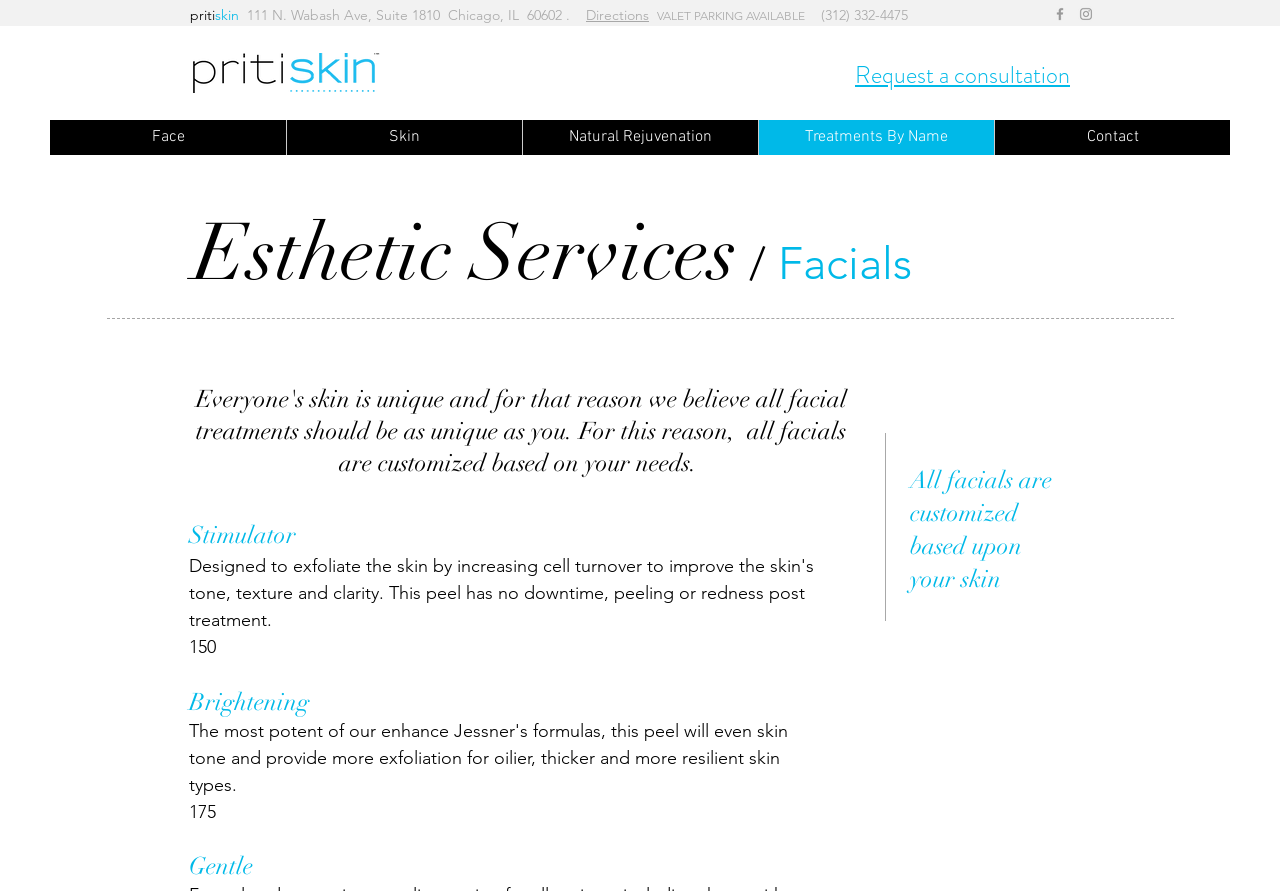What is the name of the cosmetic surgery center?
Examine the image and give a concise answer in one word or a short phrase.

PritiSkin